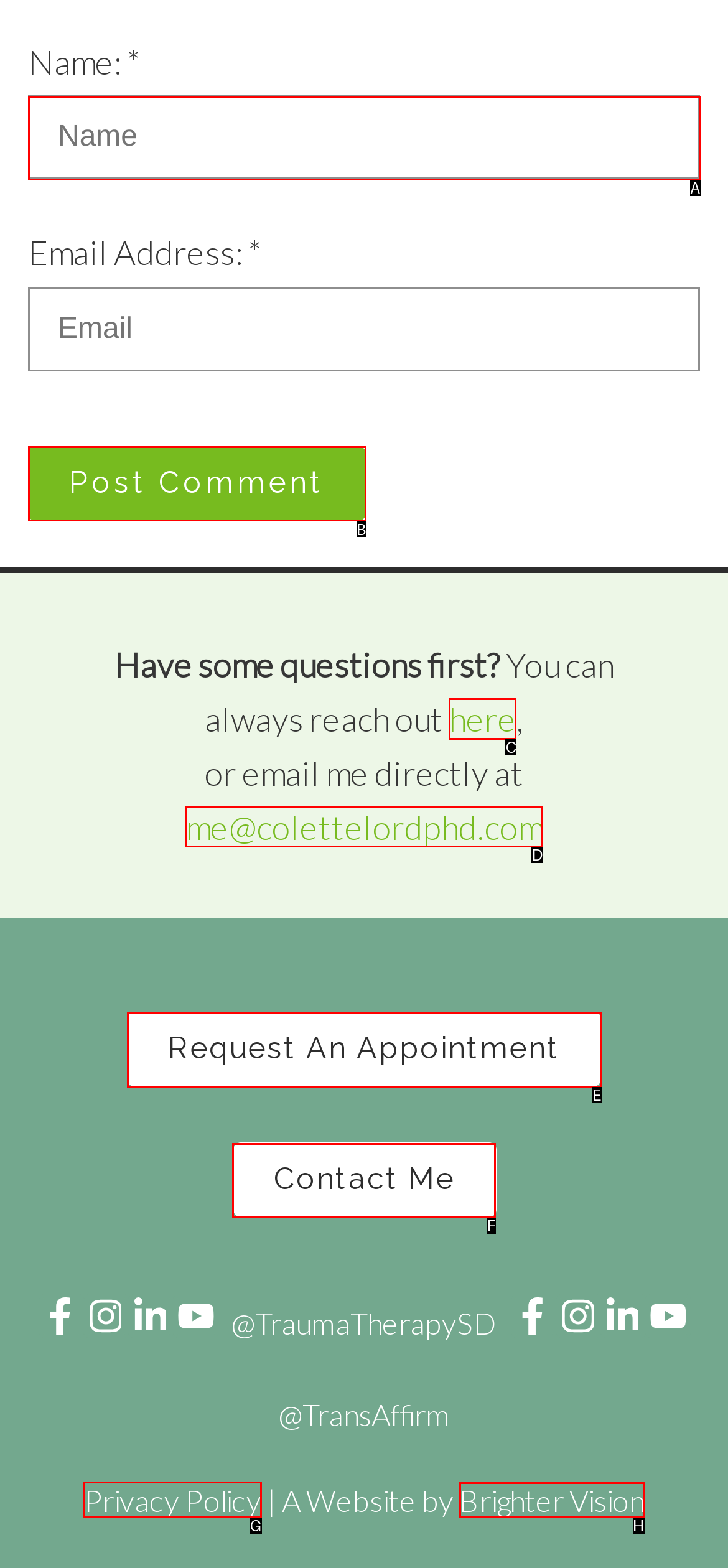To perform the task "View the privacy policy", which UI element's letter should you select? Provide the letter directly.

G